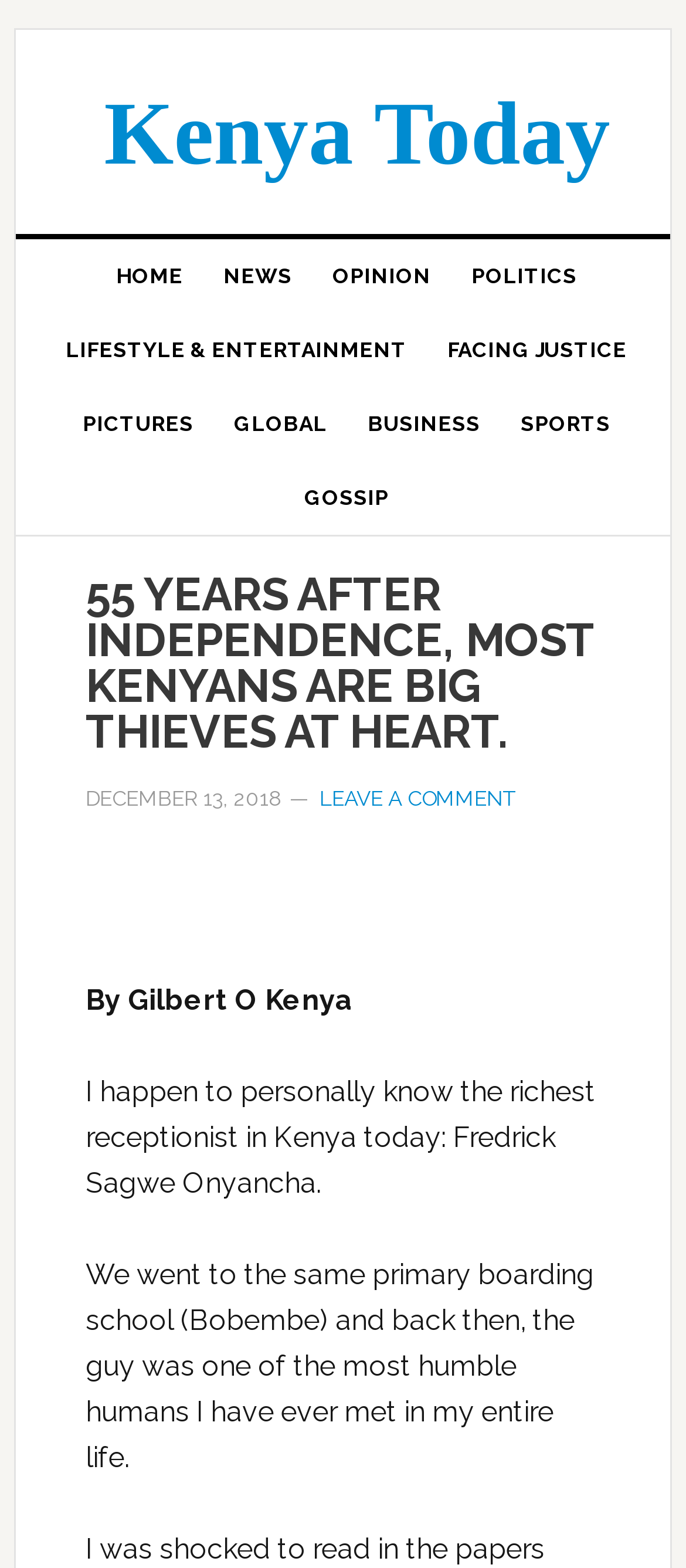Answer this question in one word or a short phrase: What is the name of the author of the article?

Gilbert O Kenya